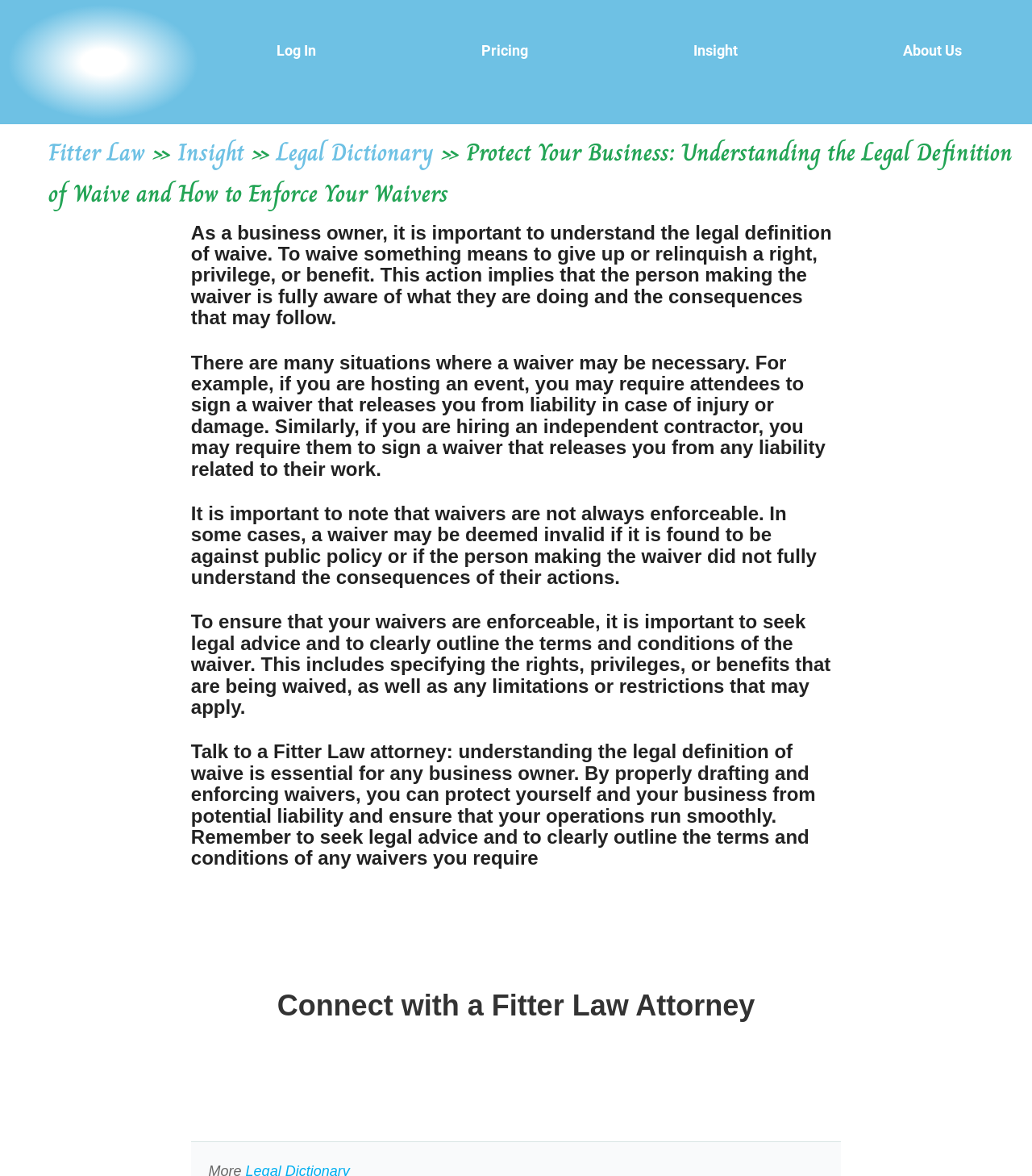Please find the bounding box for the UI element described by: "Fitter Law".

[0.047, 0.114, 0.141, 0.145]